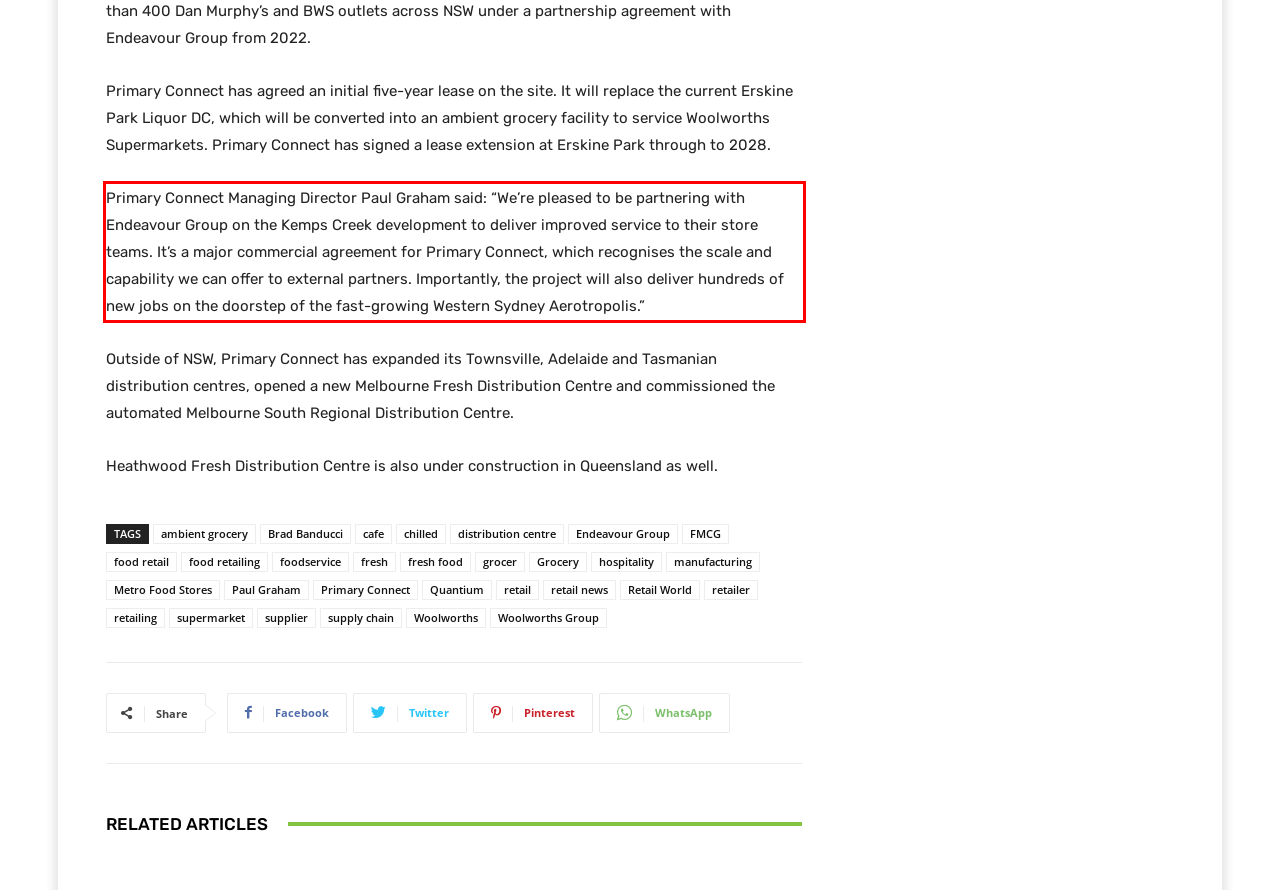Given a webpage screenshot, locate the red bounding box and extract the text content found inside it.

Primary Connect Managing Director Paul Graham said: “We’re pleased to be partnering with Endeavour Group on the Kemps Creek development to deliver improved service to their store teams. It’s a major commercial agreement for Primary Connect, which recognises the scale and capability we can offer to external partners. Importantly, the project will also deliver hundreds of new jobs on the doorstep of the fast-growing Western Sydney Aerotropolis.”